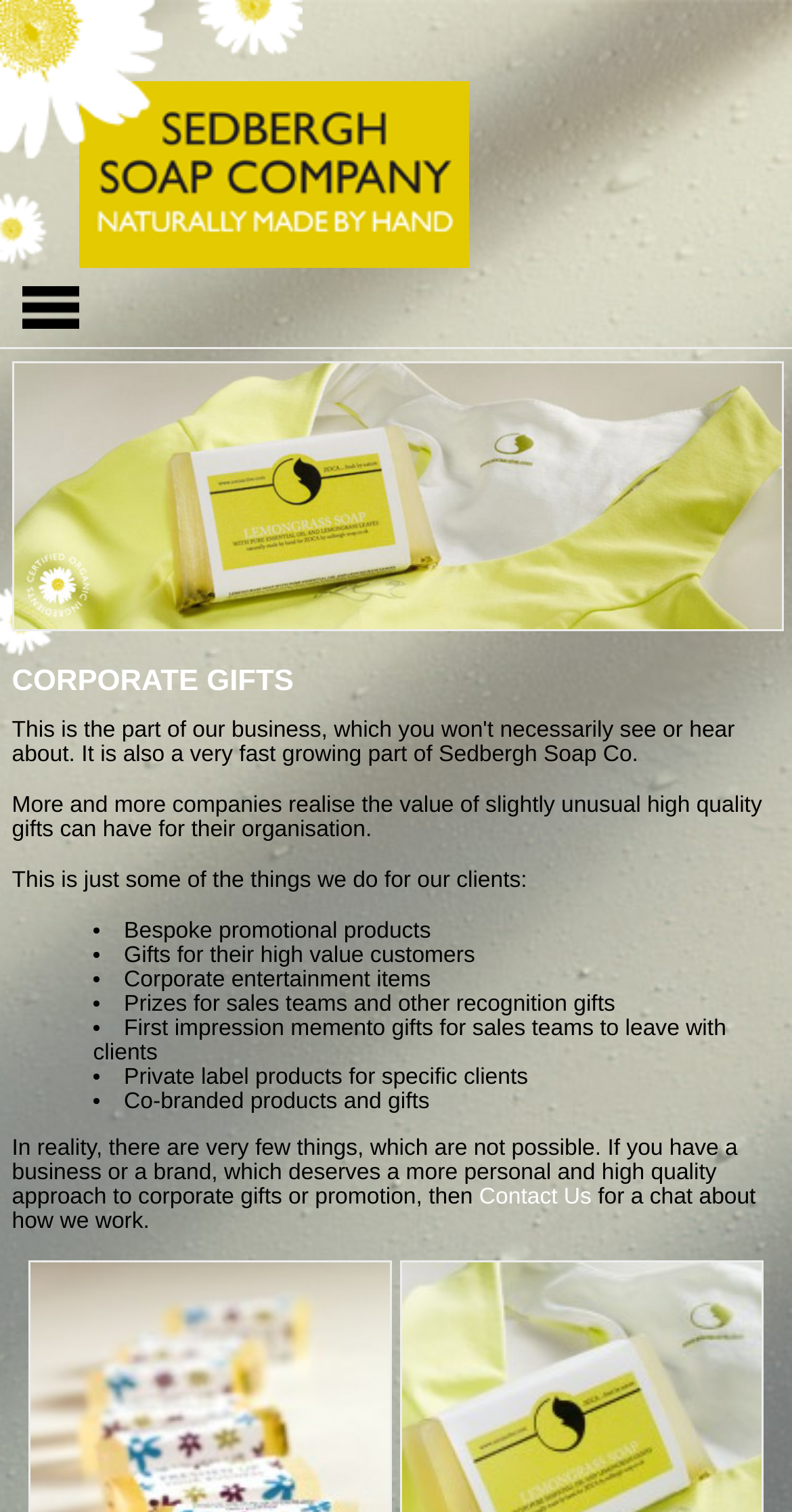Construct a comprehensive caption that outlines the webpage's structure and content.

The webpage is about Corporate Gifts, with a prominent search bar at the top left, accompanied by a "Go" button. Below the search bar, there is a link to "SHOPPING BASIN" and a text indicating "0 Items £0.00". 

On the top left side, there are several links to different categories, including "HOME", "SOAP BARS", "BATH & BODY", "HAIR CARE", "SKIN CARE", "BABY & CHILD", "GIFT IDEAS", "BEST SELLERS", "NEW PRODUCTS", and "STOCKISTS". 

In the middle of the page, there is a logo of "Sedbergh Soap Company" with an image, and a large image that takes up most of the width of the page. 

The main content of the page is headed by "CORPORATE GIFTS" and explains that more and more companies realize the value of high-quality gifts for their organization. It then lists several services offered, including bespoke promotional products, gifts for high-value customers, corporate entertainment items, prizes for sales teams, and private label products for specific clients. 

At the bottom of the page, there is a call to action, encouraging visitors to contact the company for a chat about how they work.